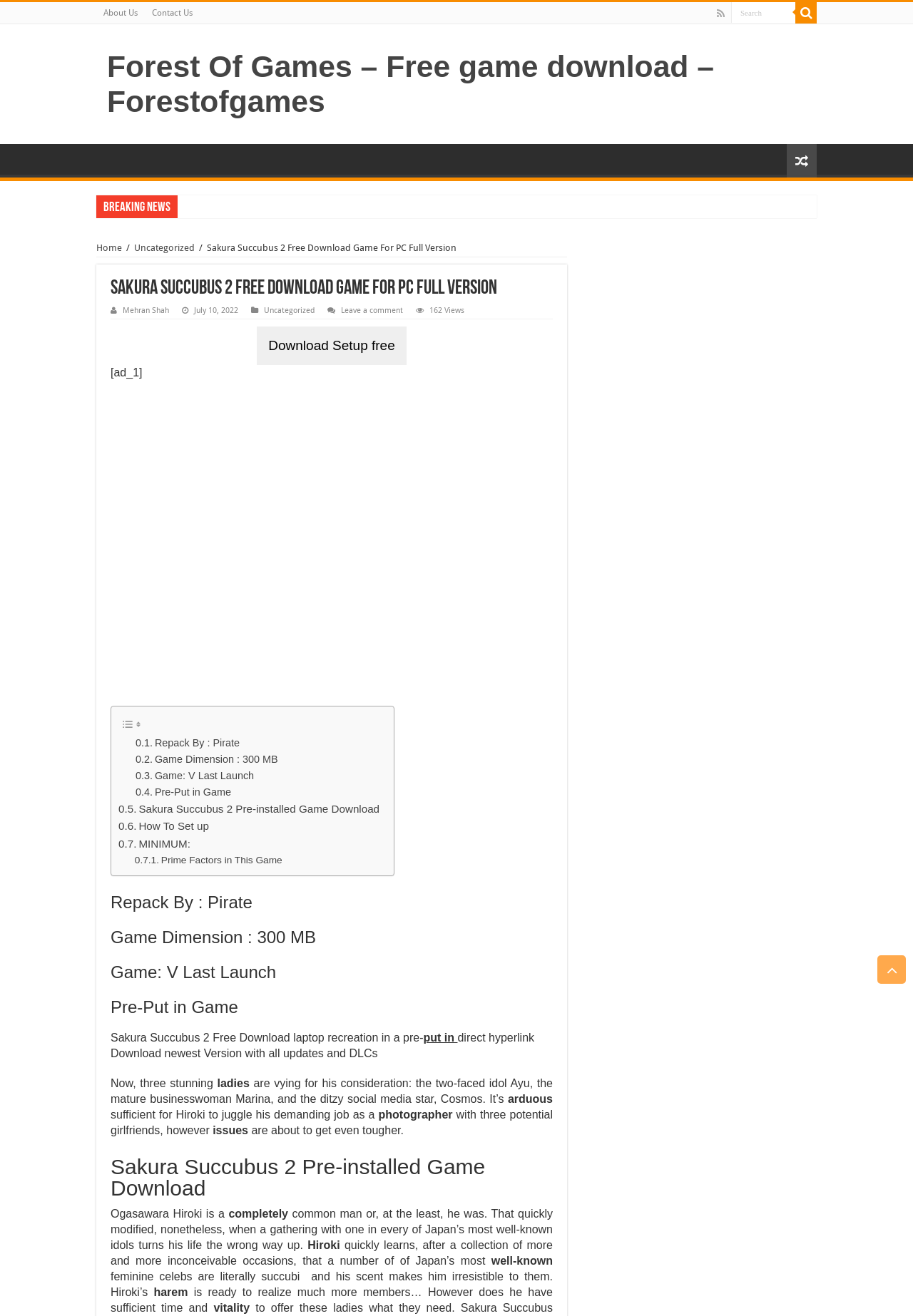What is the name of the game being described on the webpage?
Refer to the screenshot and respond with a concise word or phrase.

Sakura Succubus 2